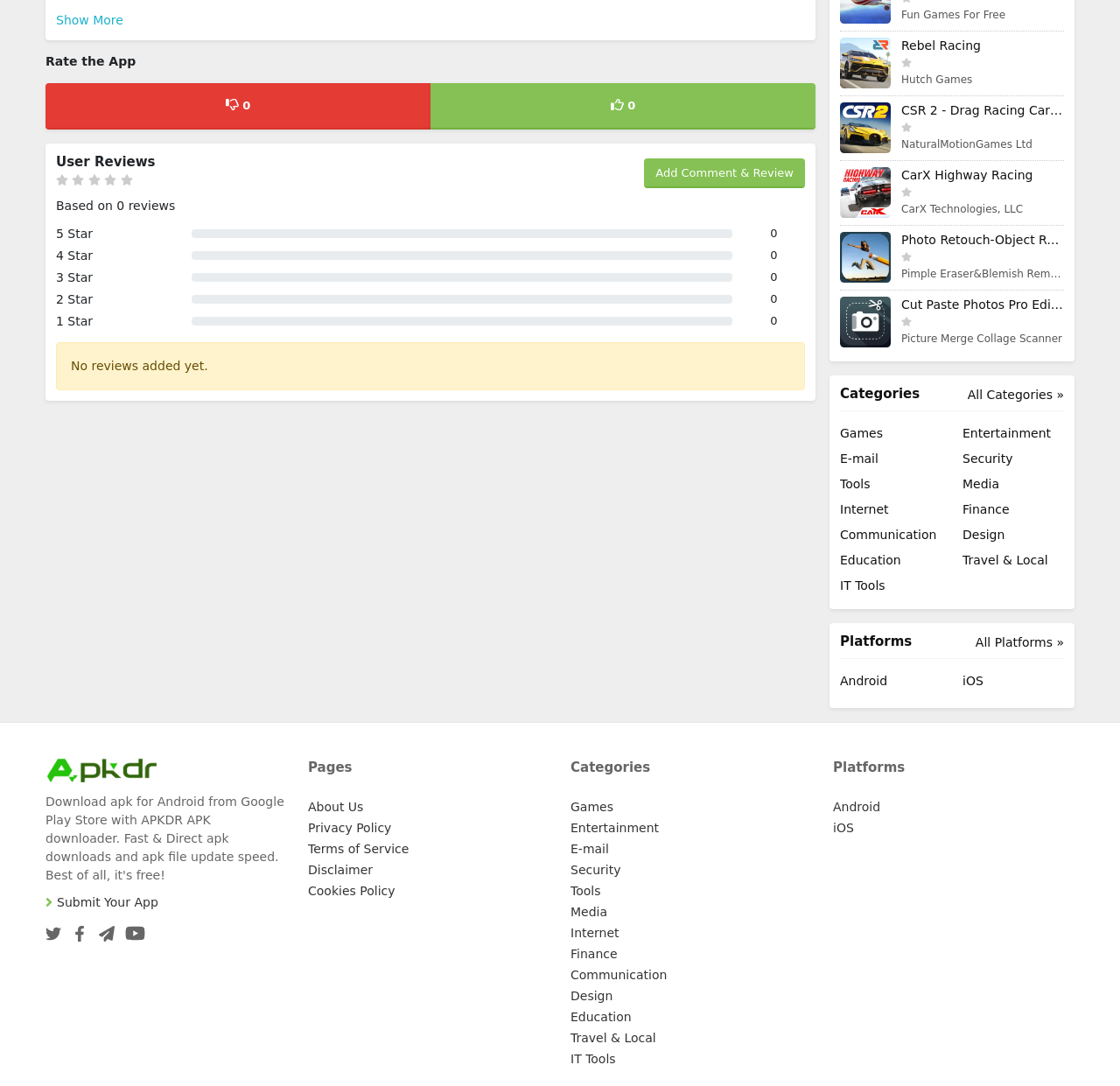Show the bounding box coordinates of the element that should be clicked to complete the task: "Rate the App".

[0.041, 0.05, 0.728, 0.063]